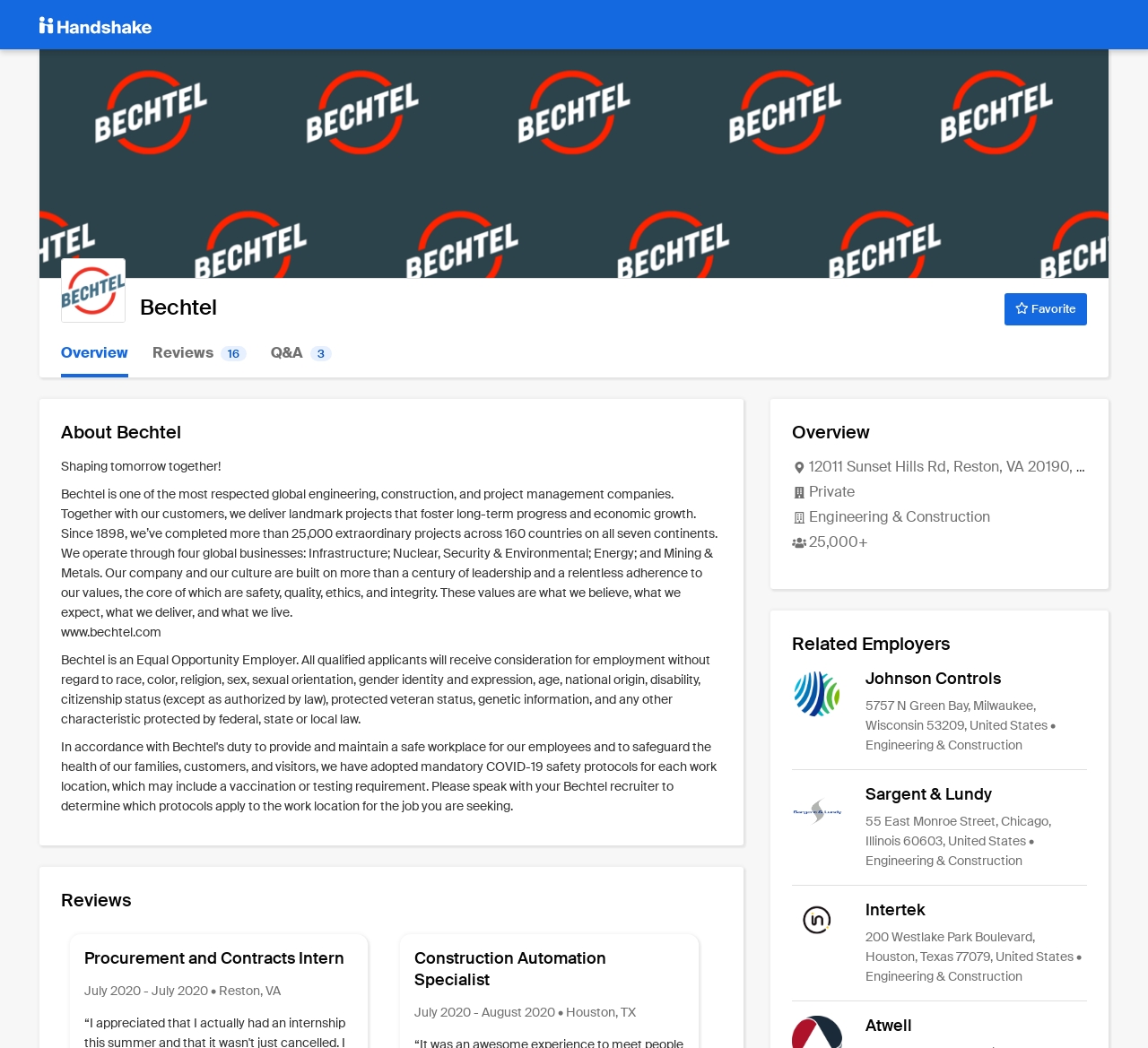Answer the question below in one word or phrase:
How many reviews are there for Bechtel?

16